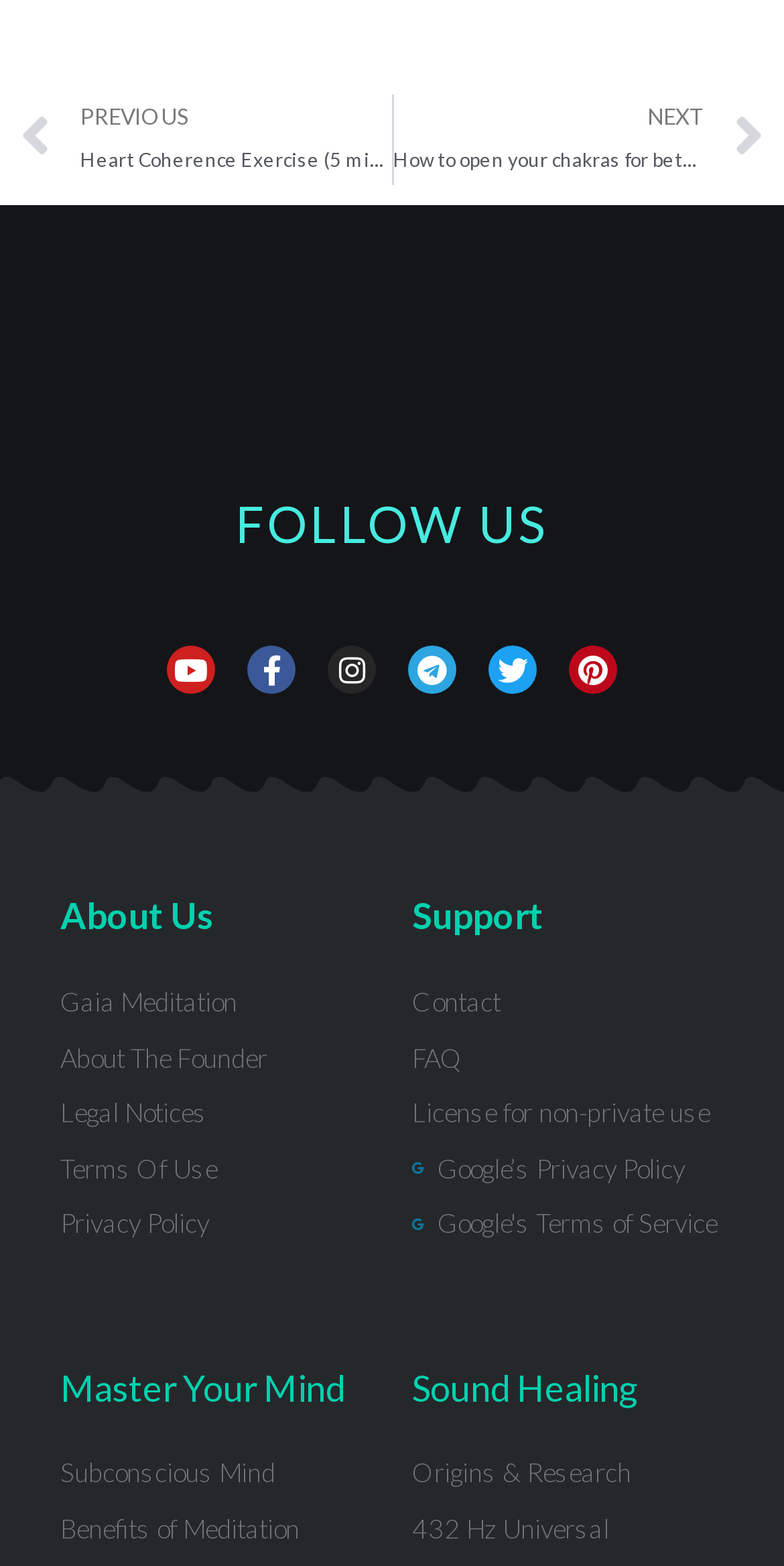What is the topic of the third section?
Make sure to answer the question with a detailed and comprehensive explanation.

I found the topic of the third section by looking at the heading element with the text 'Master Your Mind'.